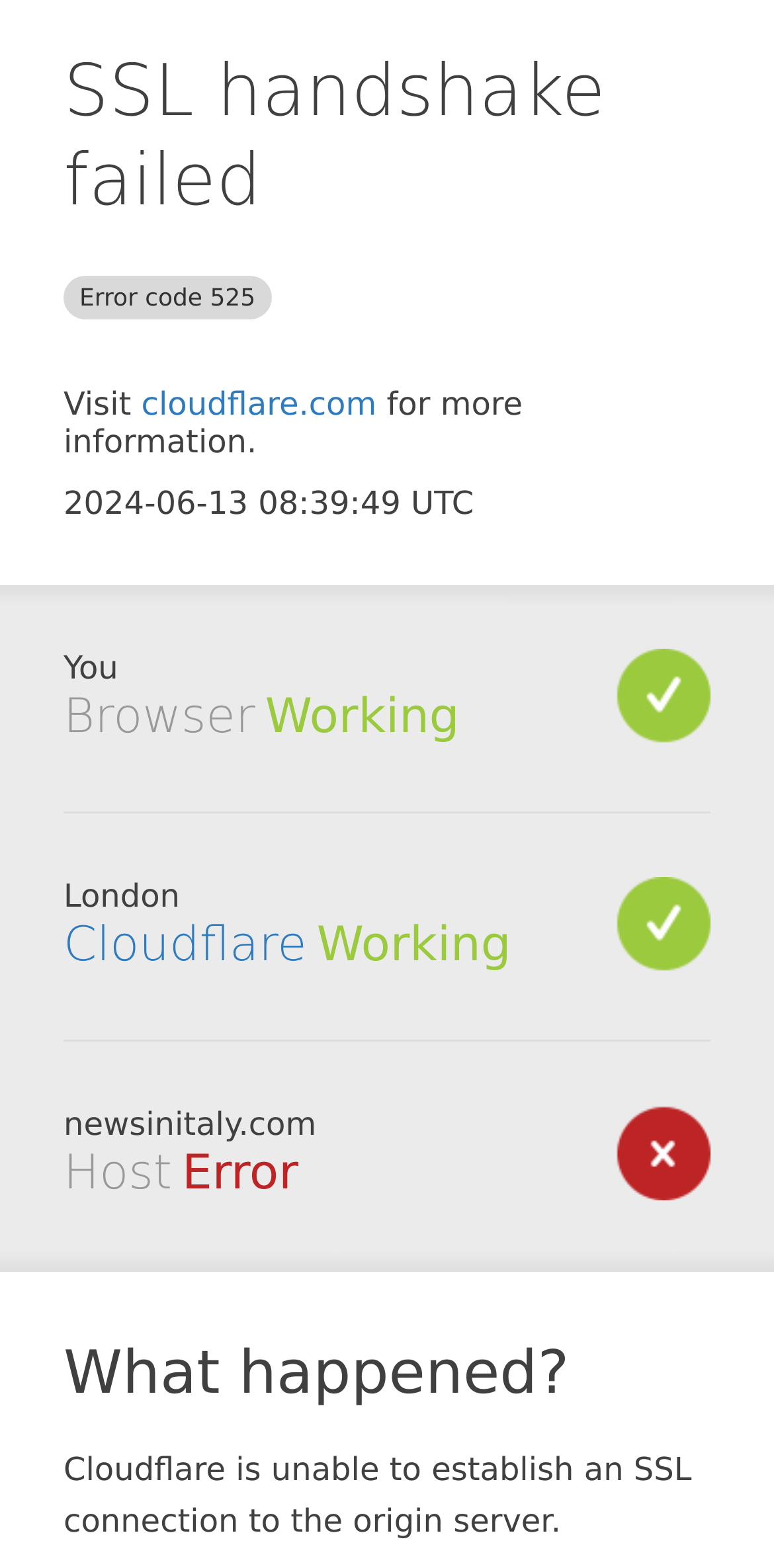What is the current status of the browser?
Answer with a single word or phrase by referring to the visual content.

Working